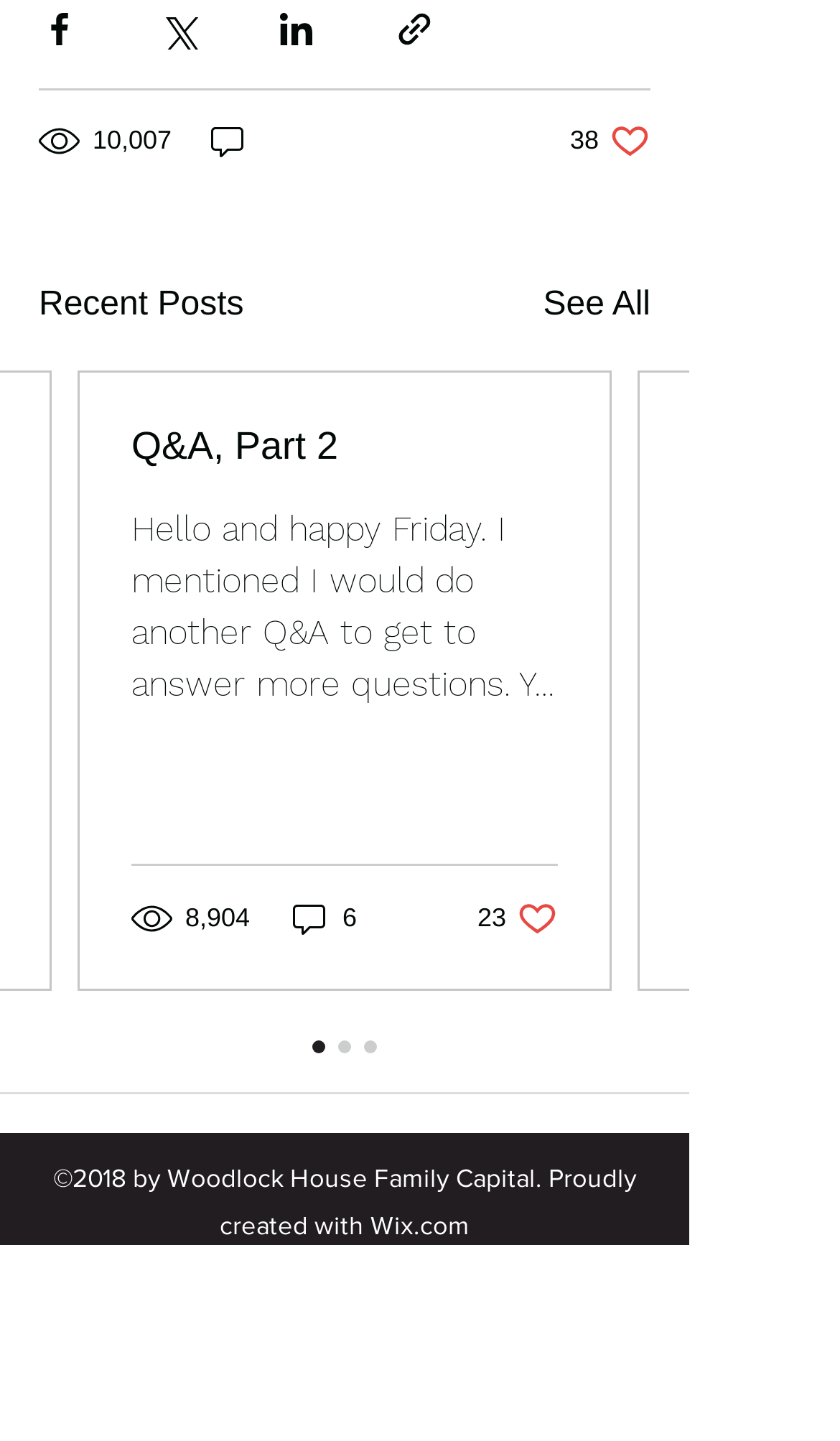Please identify the bounding box coordinates of the clickable area that will allow you to execute the instruction: "Read Q&A, Part 2".

[0.156, 0.294, 0.664, 0.325]